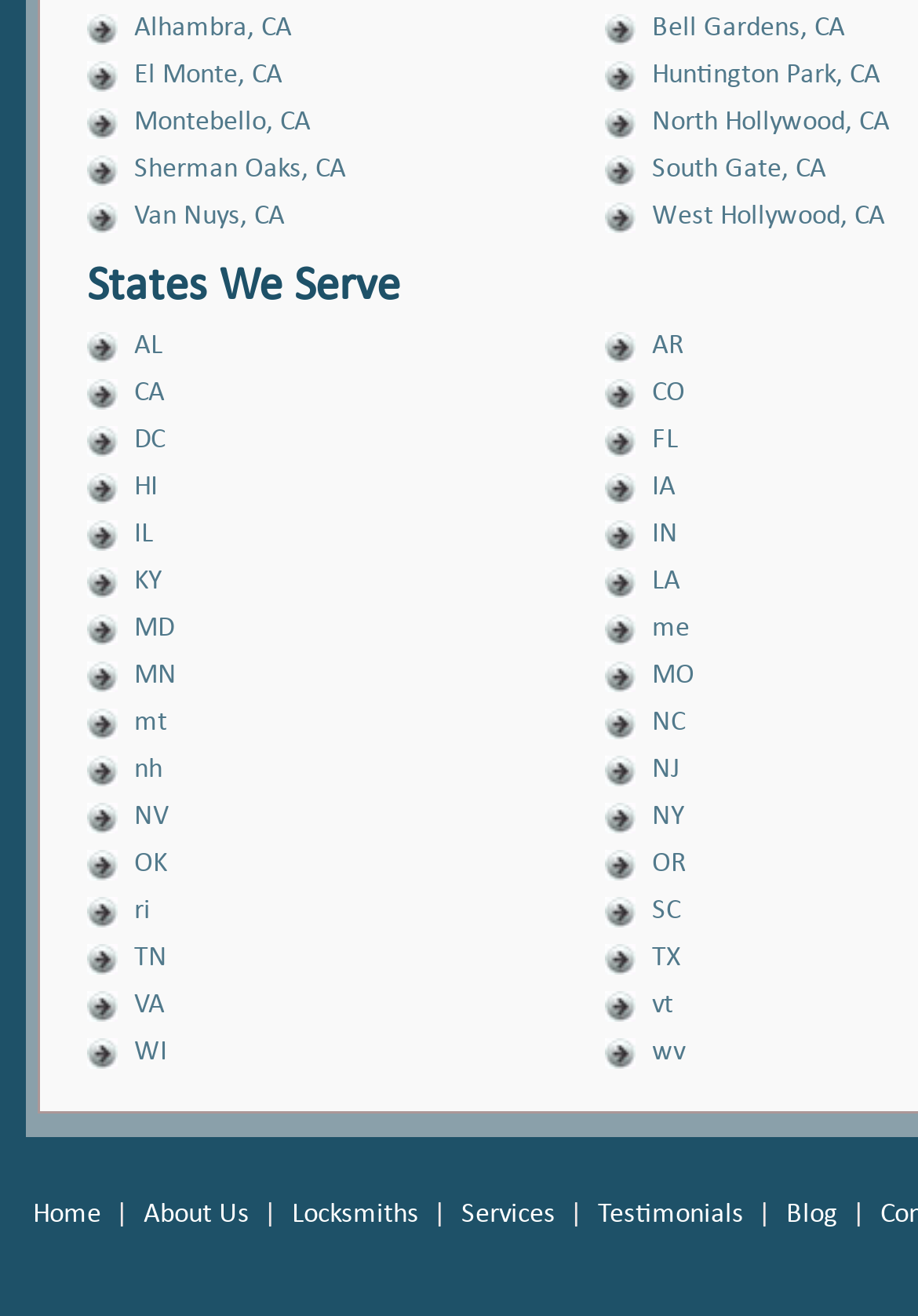Provide the bounding box coordinates for the UI element that is described by this text: "wv". The coordinates should be in the form of four float numbers between 0 and 1: [left, top, right, bottom].

[0.71, 0.789, 0.746, 0.81]